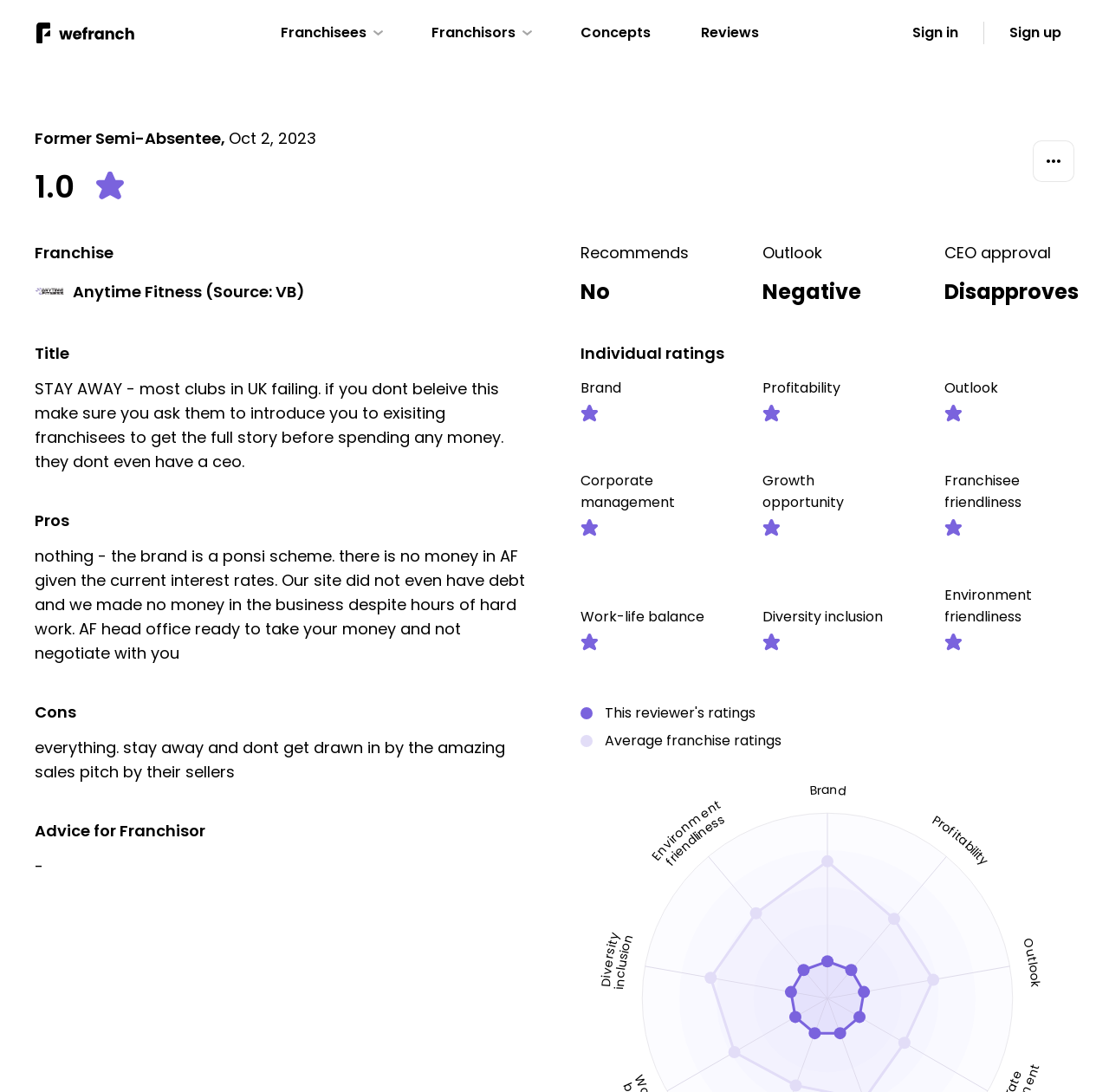For the element described, predict the bounding box coordinates as (top-left x, top-left y, bottom-right x, bottom-right y). All values should be between 0 and 1. Element description: AAnytime Fitness (Source: VB)

[0.031, 0.253, 0.275, 0.28]